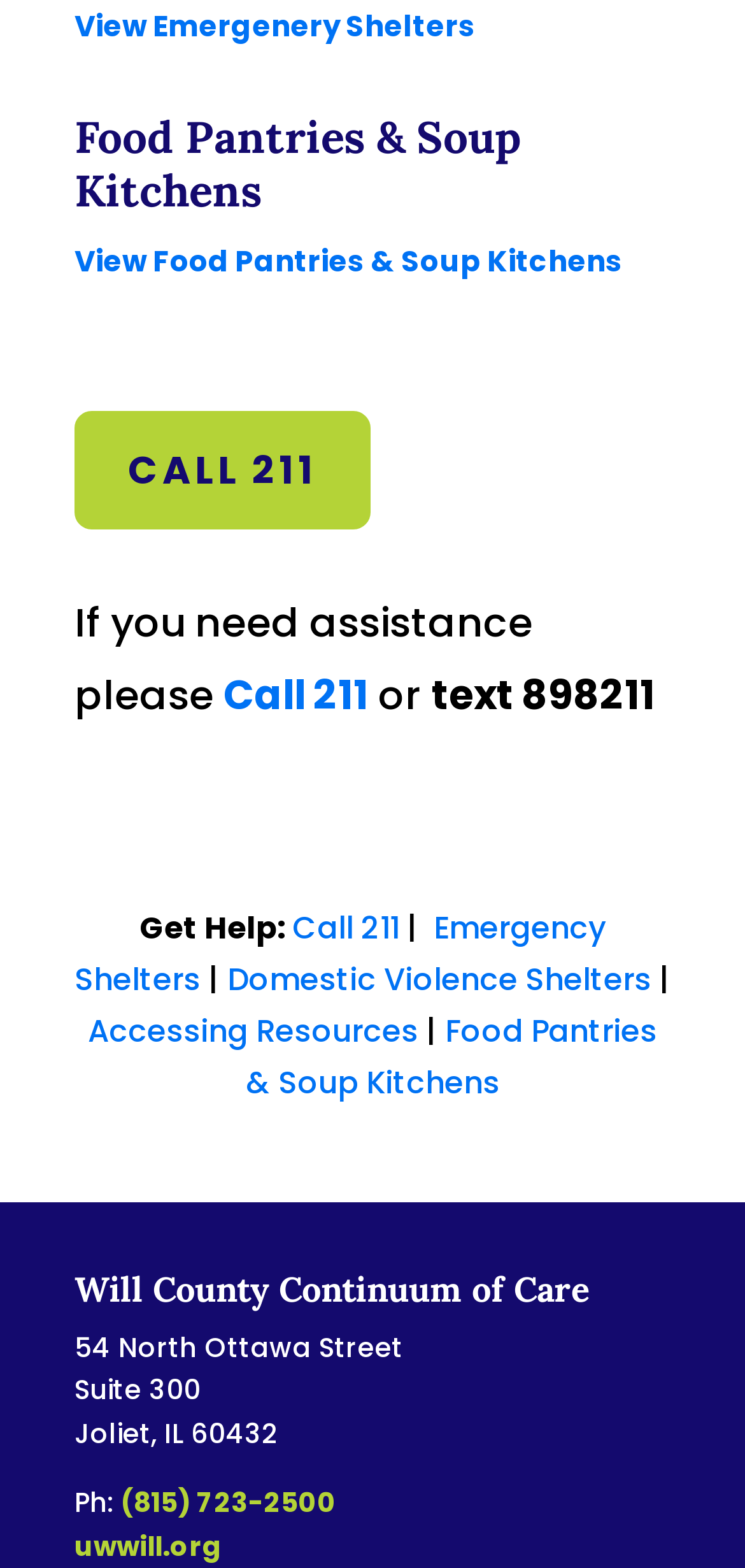Identify the bounding box coordinates of the area you need to click to perform the following instruction: "Call (815) 723-2500".

[0.162, 0.946, 0.451, 0.971]